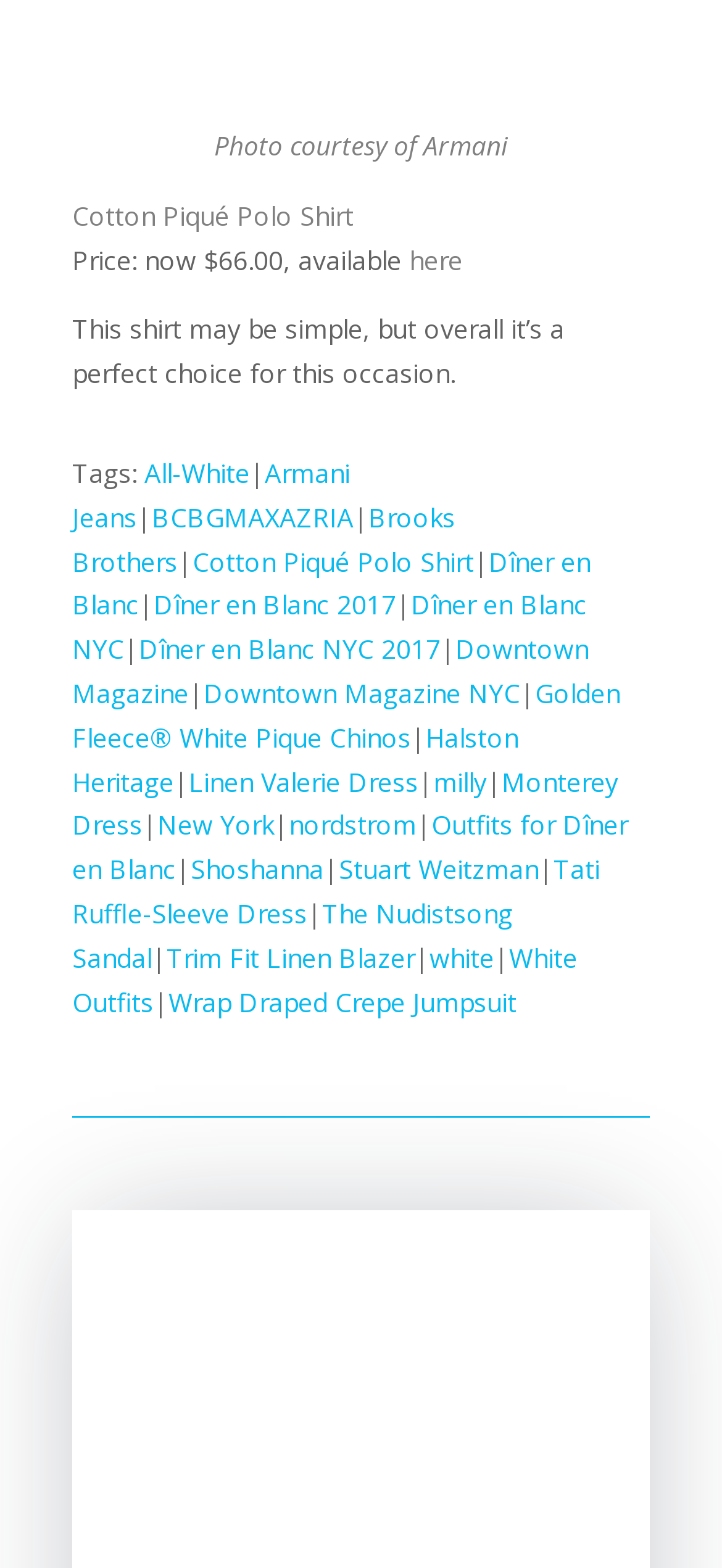Specify the bounding box coordinates of the region I need to click to perform the following instruction: "Check the 'White Outfits' link". The coordinates must be four float numbers in the range of 0 to 1, i.e., [left, top, right, bottom].

[0.1, 0.599, 0.8, 0.65]